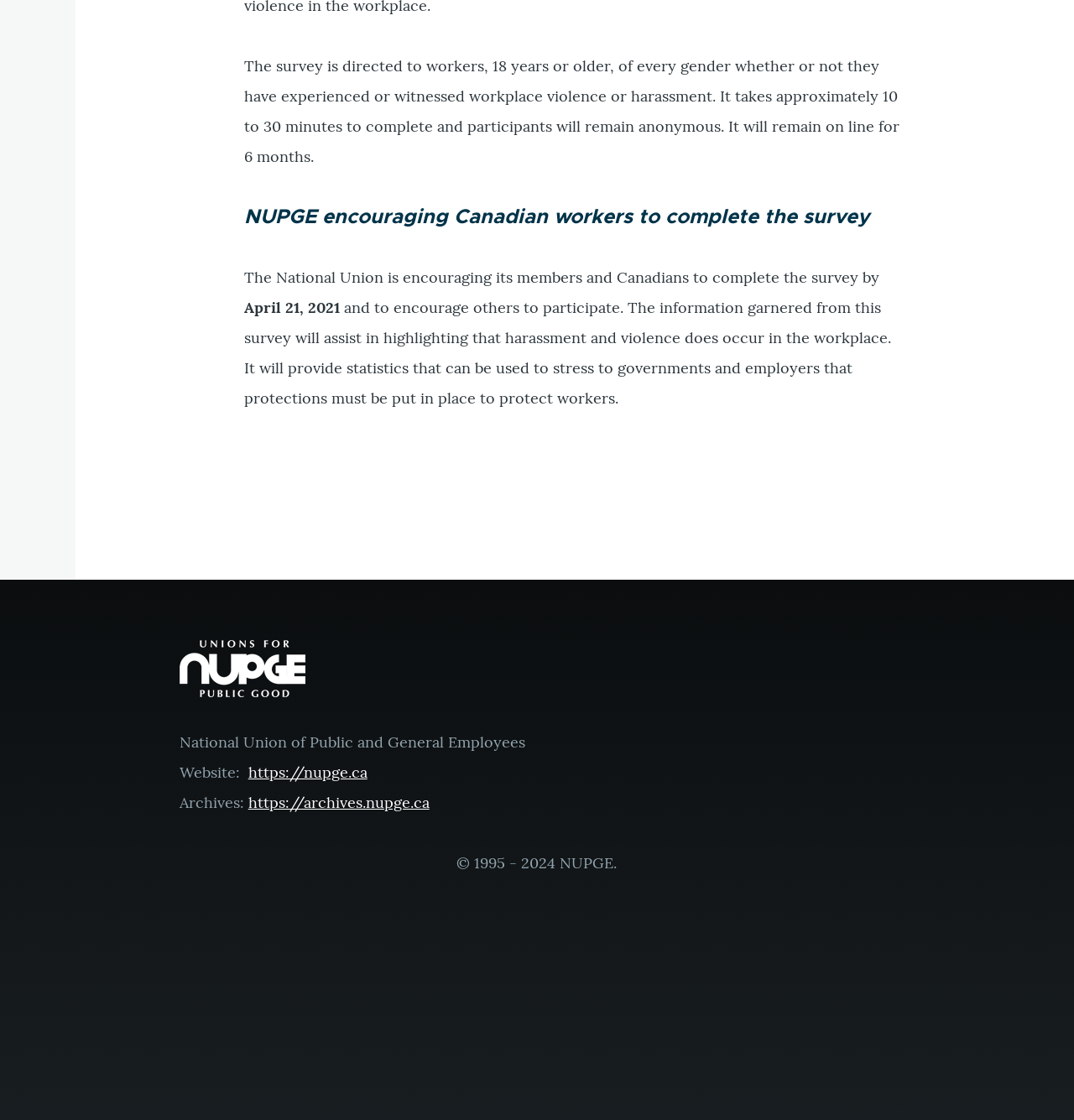What is the purpose of the survey?
Provide a detailed answer to the question, using the image to inform your response.

The survey is directed to workers, 18 years or older, of every gender whether or not they have experienced or witnessed workplace violence or harassment. The information garnered from this survey will assist in highlighting that harassment and violence does occur in the workplace.